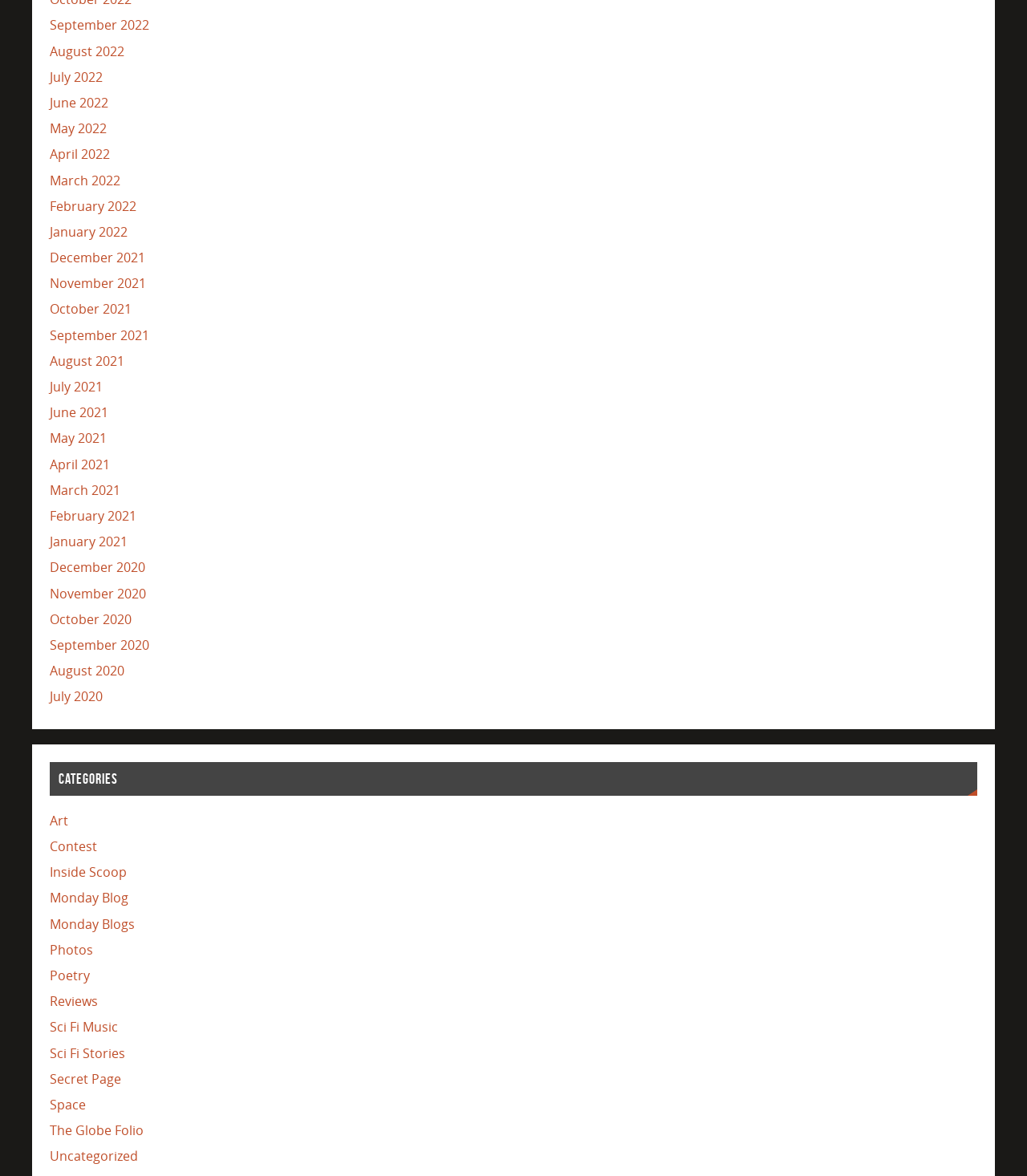Please identify the bounding box coordinates of the area that needs to be clicked to fulfill the following instruction: "View September 2022 archives."

[0.048, 0.014, 0.145, 0.029]